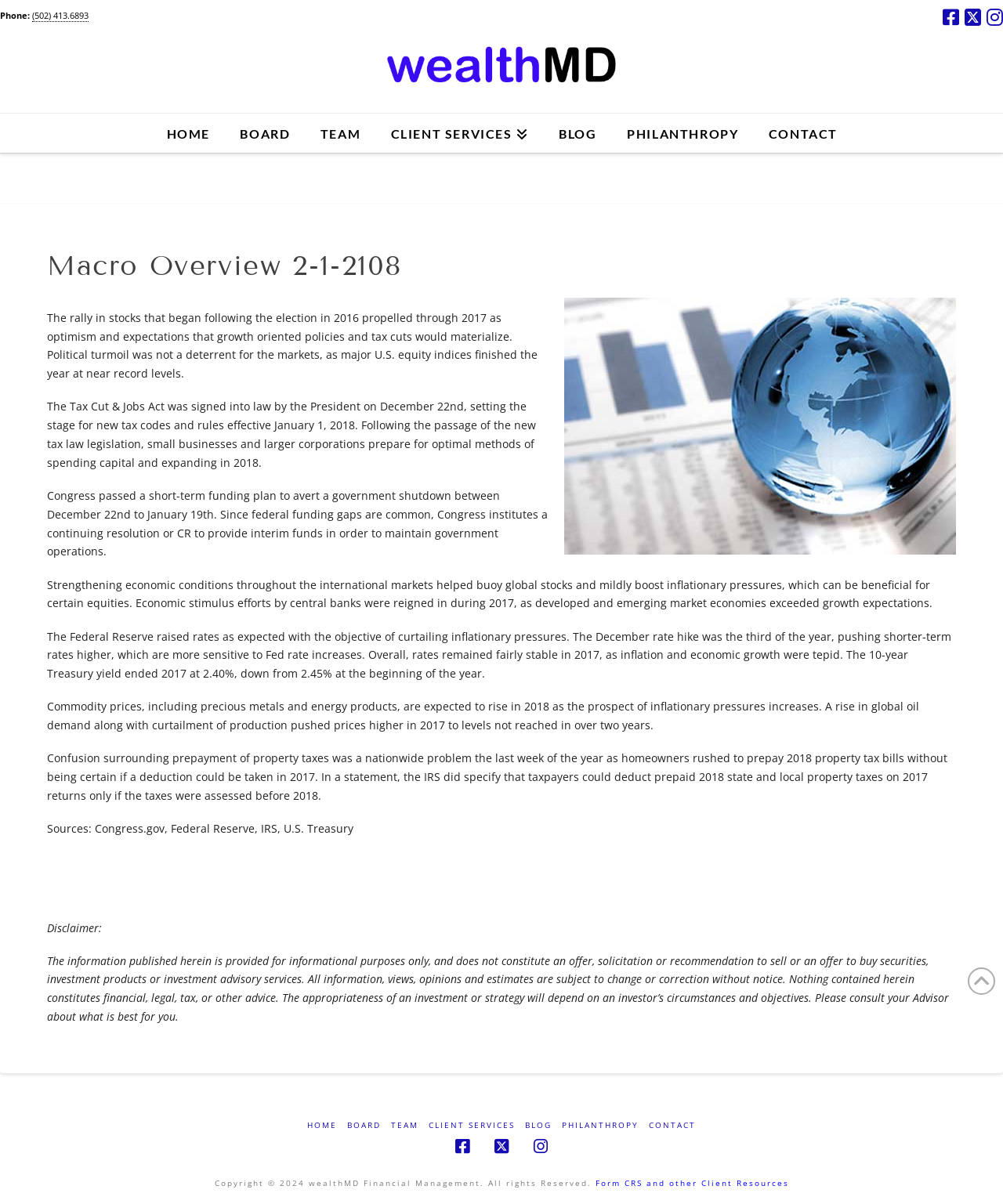Locate the bounding box coordinates of the element you need to click to accomplish the task described by this instruction: "Click the 'BLOG' link".

[0.542, 0.095, 0.609, 0.127]